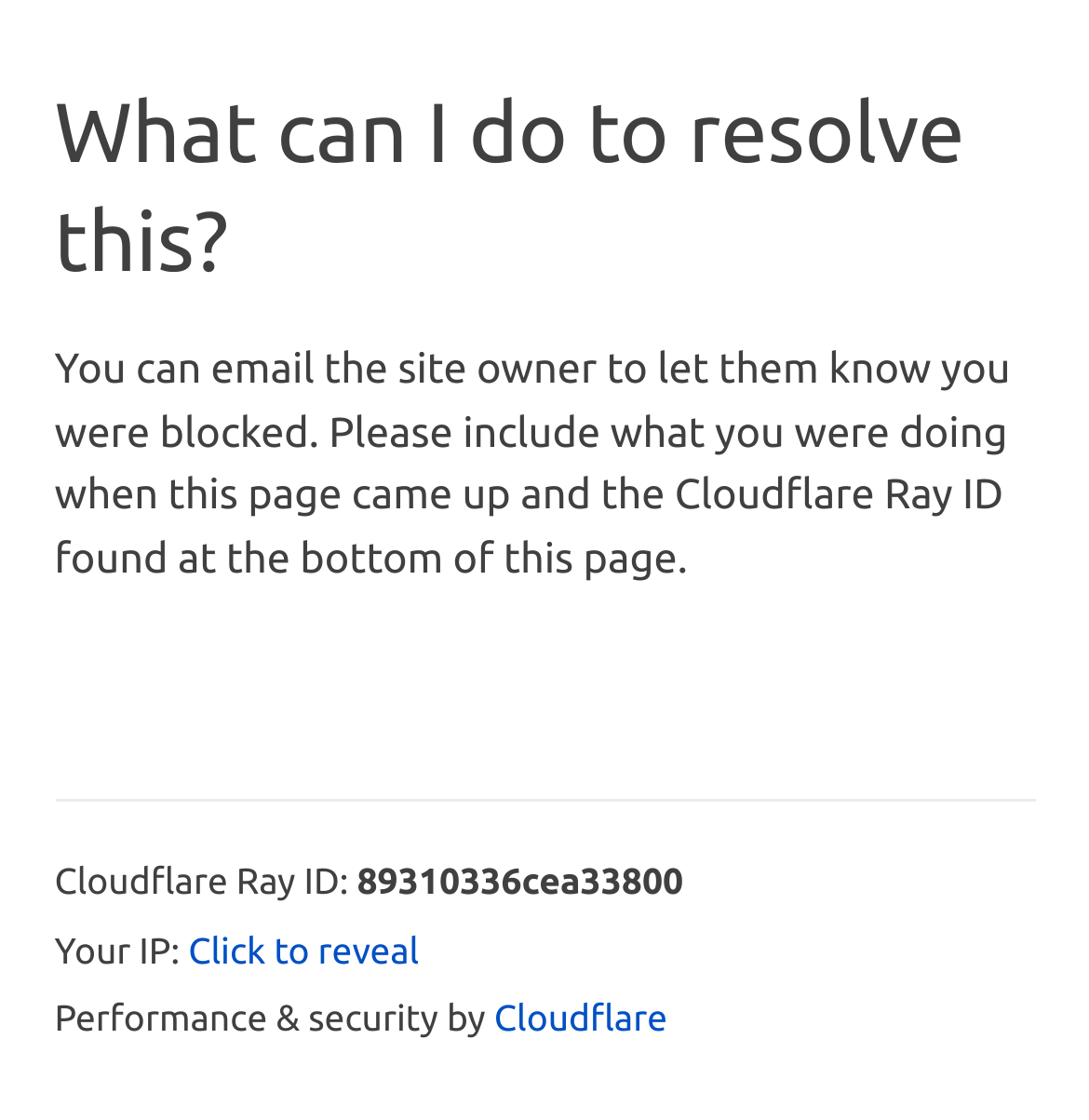Provide the bounding box coordinates for the UI element that is described as: "Cloudflare".

[0.454, 0.894, 0.613, 0.929]